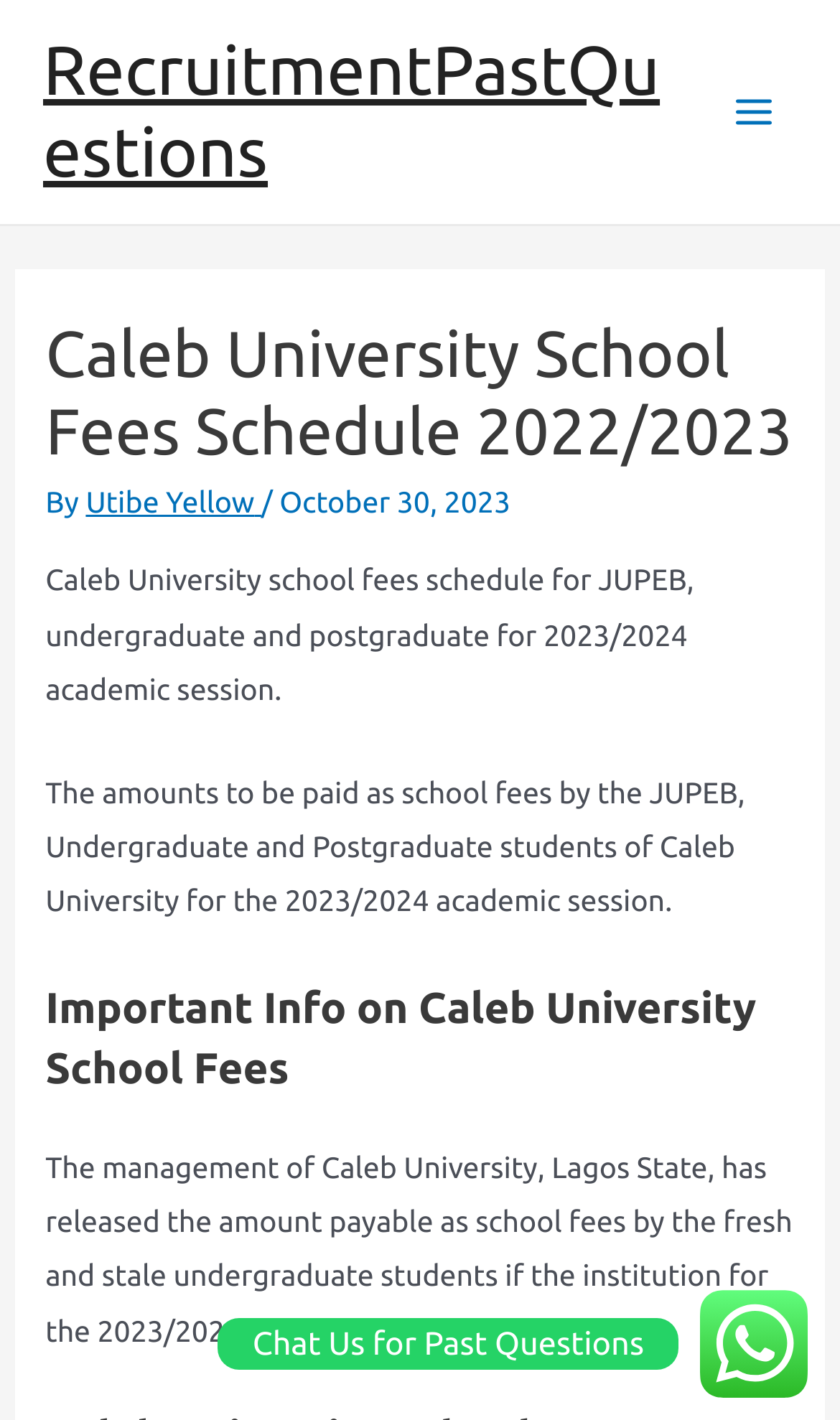Please specify the bounding box coordinates in the format (top-left x, top-left y, bottom-right x, bottom-right y), with all values as floating point numbers between 0 and 1. Identify the bounding box of the UI element described by: RecruitmentPastQuestions

[0.051, 0.022, 0.786, 0.135]